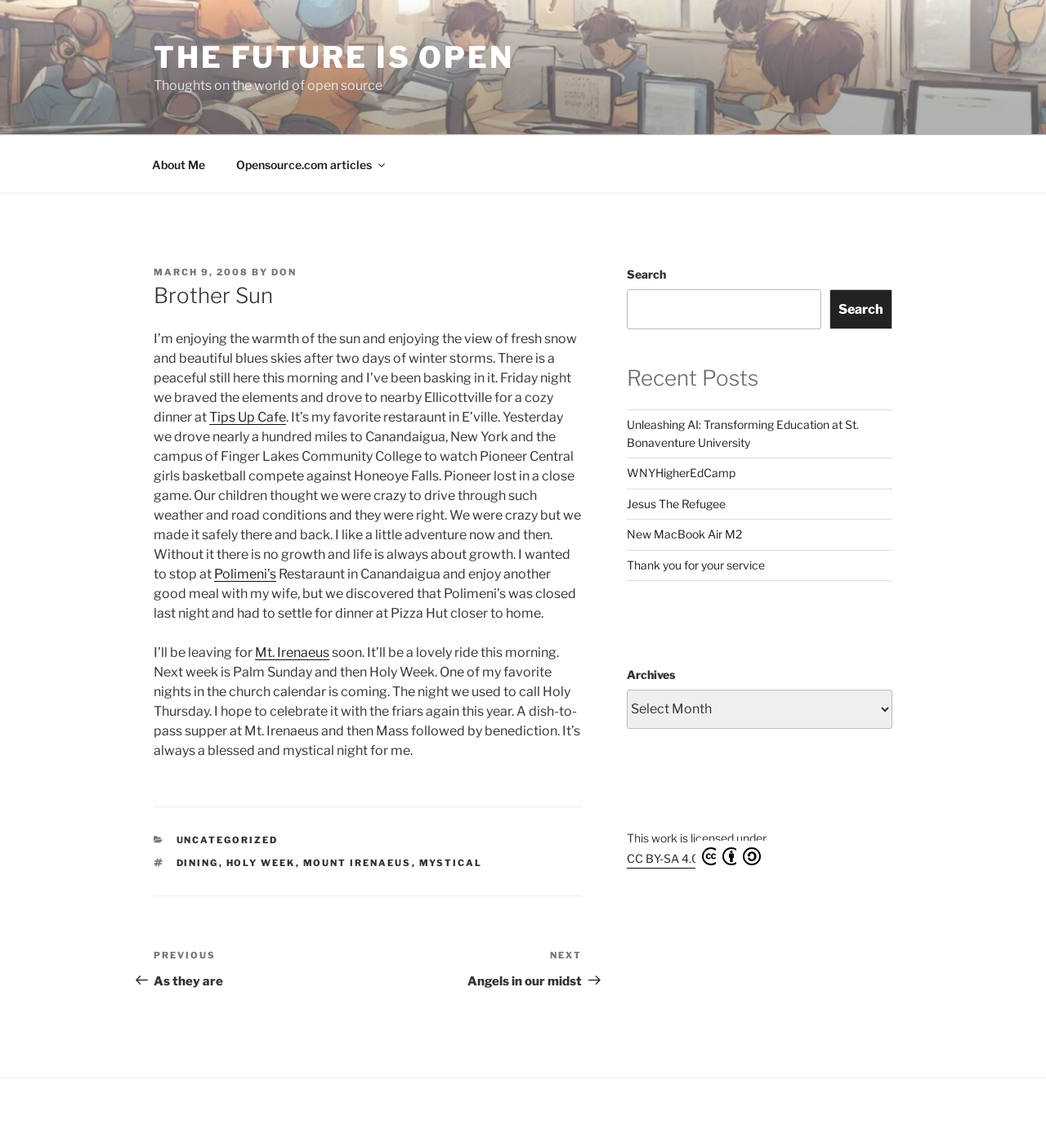What is the name of the event the author is looking forward to celebrating with the friars?
Please provide a single word or phrase as your answer based on the image.

Holy Thursday